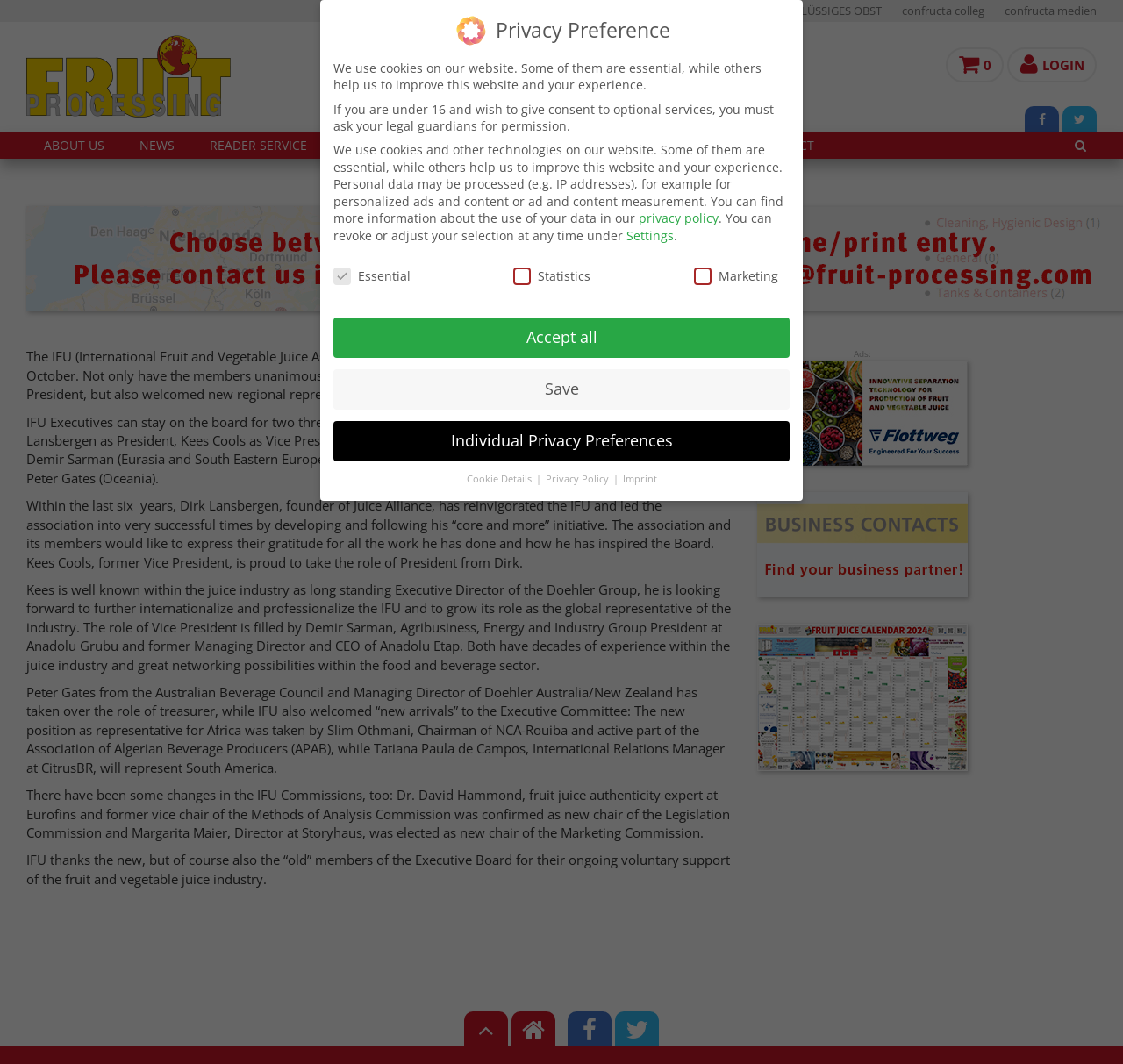Provide a thorough summary of the webpage.

The webpage is an archive of FRUIT PROCESSING magazine, with a focus on the fruit and vegetable juice industry. At the top, there are several links to related websites, including FLÜSSIGES OBST, confructa colleg, and confructa medien. Below these links, there is a section with a login button and a few other links, including one to World Of Fruits 2023, which has an accompanying image.

On the left side of the page, there is a menu with links to various sections of the website, including ABOUT US, NEWS, READER SERVICE, ADVERTISING, SHOP, SUBSCRIPTION, NEWSLETTER, and CONTACT.

The main content of the page is an article about the International Fruit and Vegetable Juice Association (IFU) and its recent elections. The article is divided into several paragraphs, which discuss the new president and vice president of the IFU, as well as changes to the Executive Committee and Commissions.

To the right of the article, there is a section with several advertisements, including links to Flottweg SE, Business Contacts 2021, and Fruit Juice Calendar 2024, each with an accompanying image.

At the bottom of the page, there is a section with links to navigate to the top of the page, as well as a privacy preference section, which allows users to adjust their cookie settings and access the website's privacy policy.

Overall, the webpage appears to be a news and information resource for the fruit and vegetable juice industry, with a focus on the IFU and its activities.